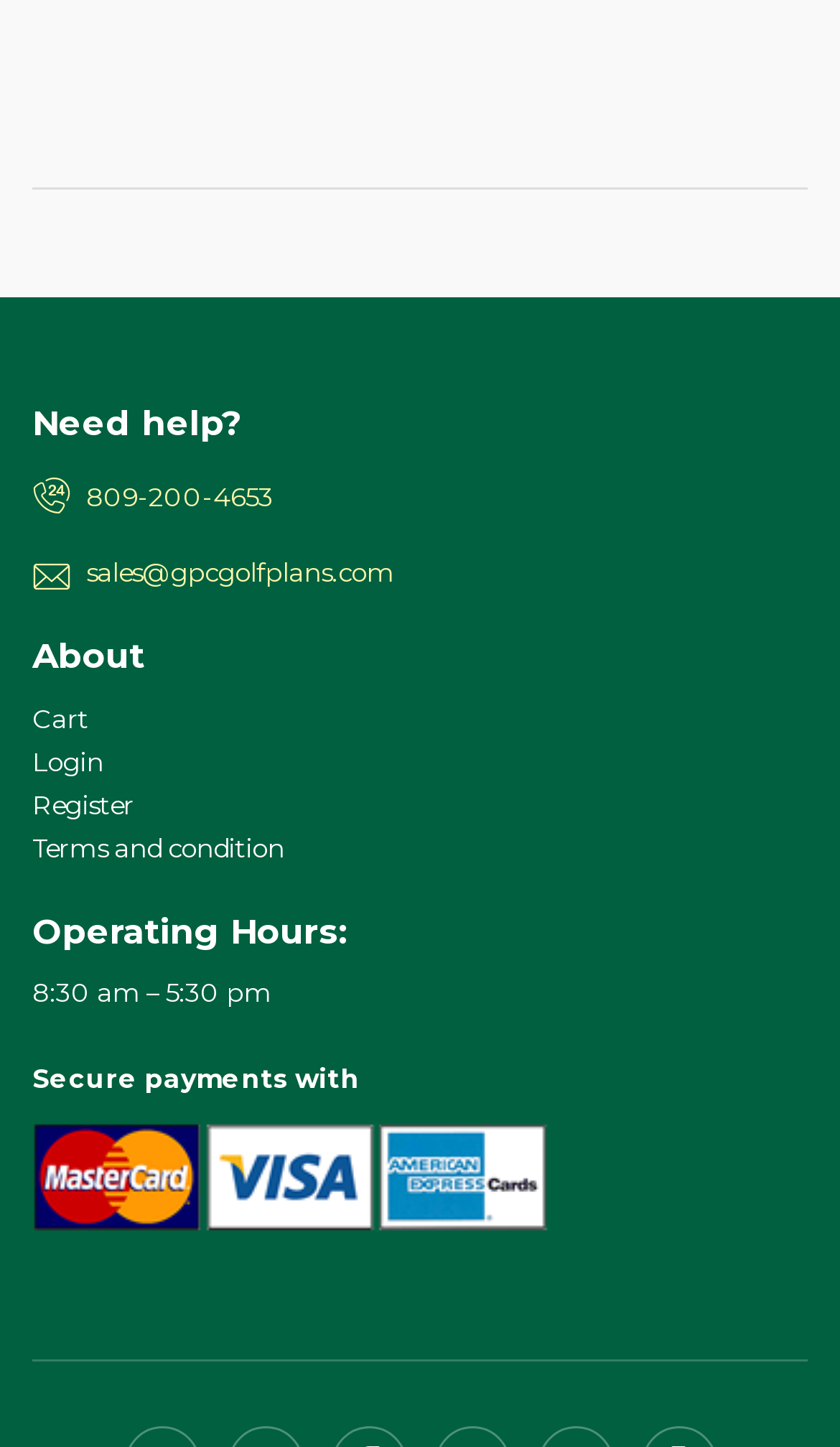Provide the bounding box coordinates of the HTML element described by the text: "Terms and condition". The coordinates should be in the format [left, top, right, bottom] with values between 0 and 1.

[0.038, 0.574, 0.338, 0.597]